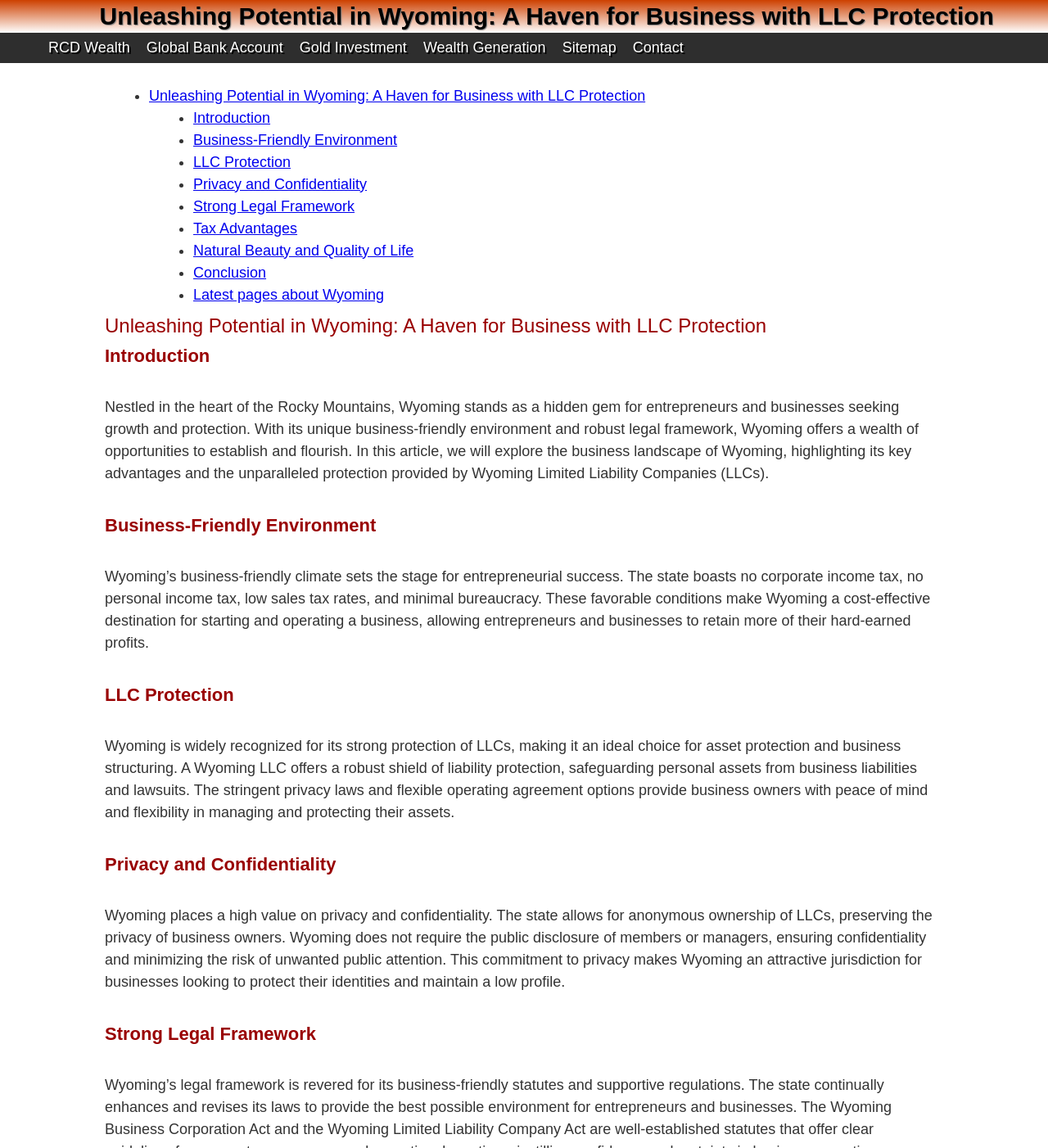What is the main advantage of Wyoming's business environment?
Using the visual information, respond with a single word or phrase.

No corporate income tax